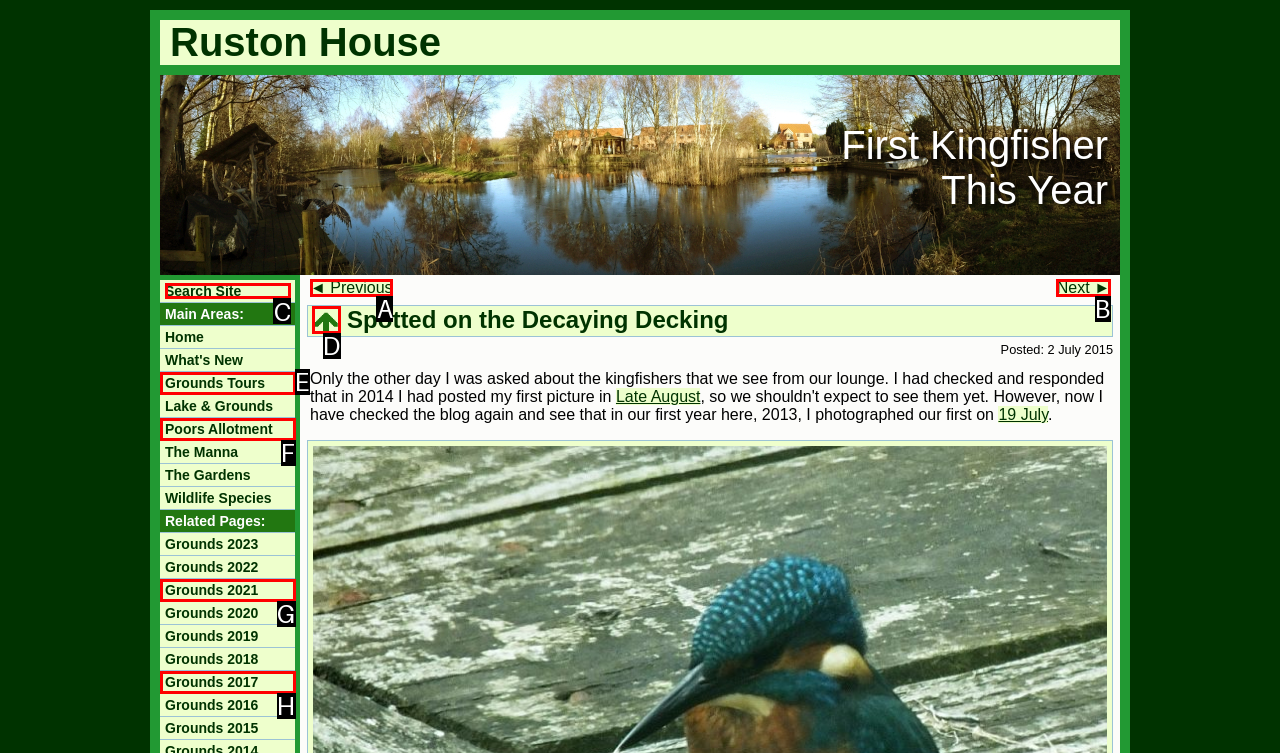Tell me which one HTML element I should click to complete the following task: Search the site Answer with the option's letter from the given choices directly.

C